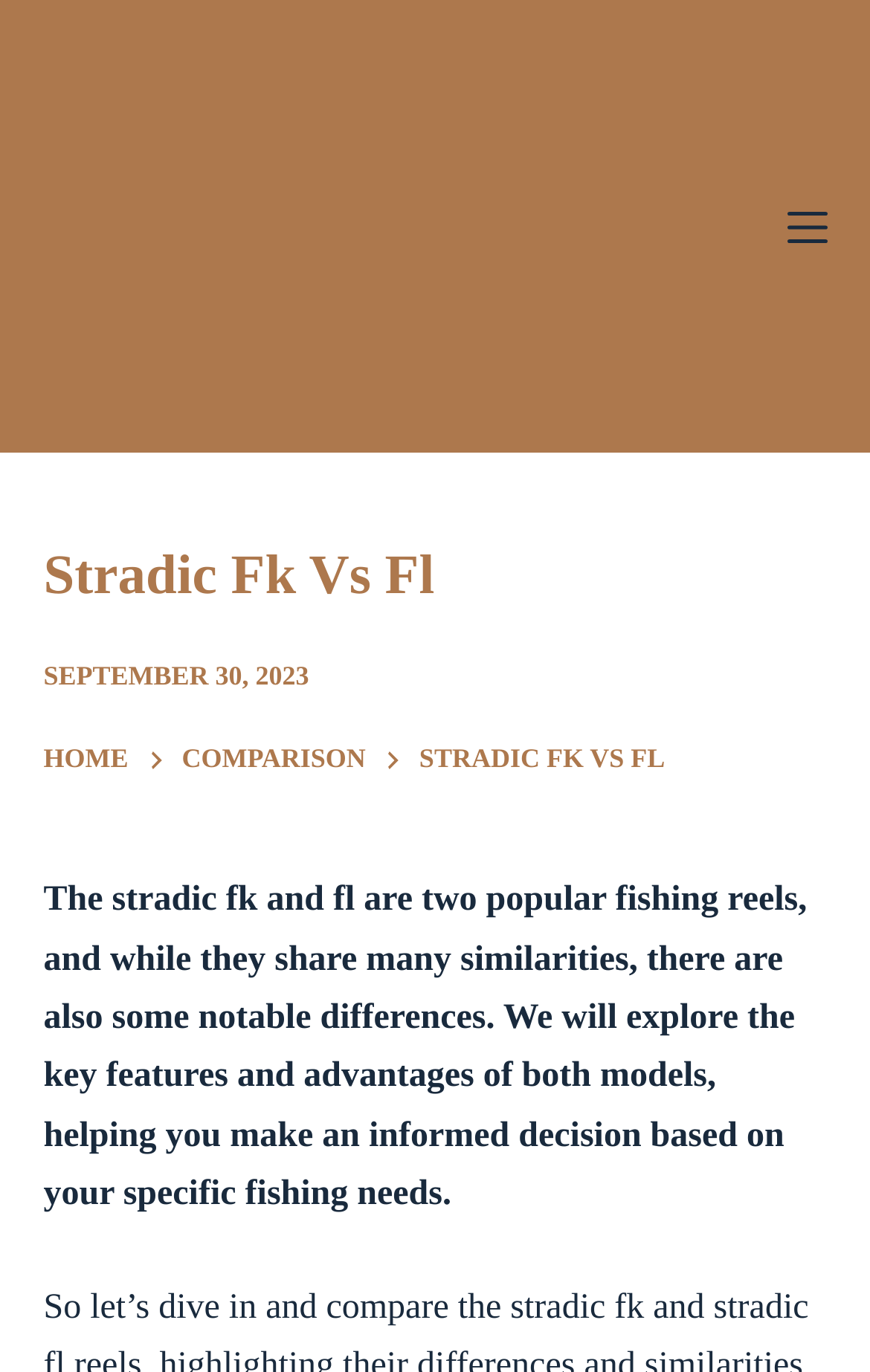Provide the bounding box coordinates of the HTML element described by the text: "Home". The coordinates should be in the format [left, top, right, bottom] with values between 0 and 1.

[0.05, 0.539, 0.147, 0.571]